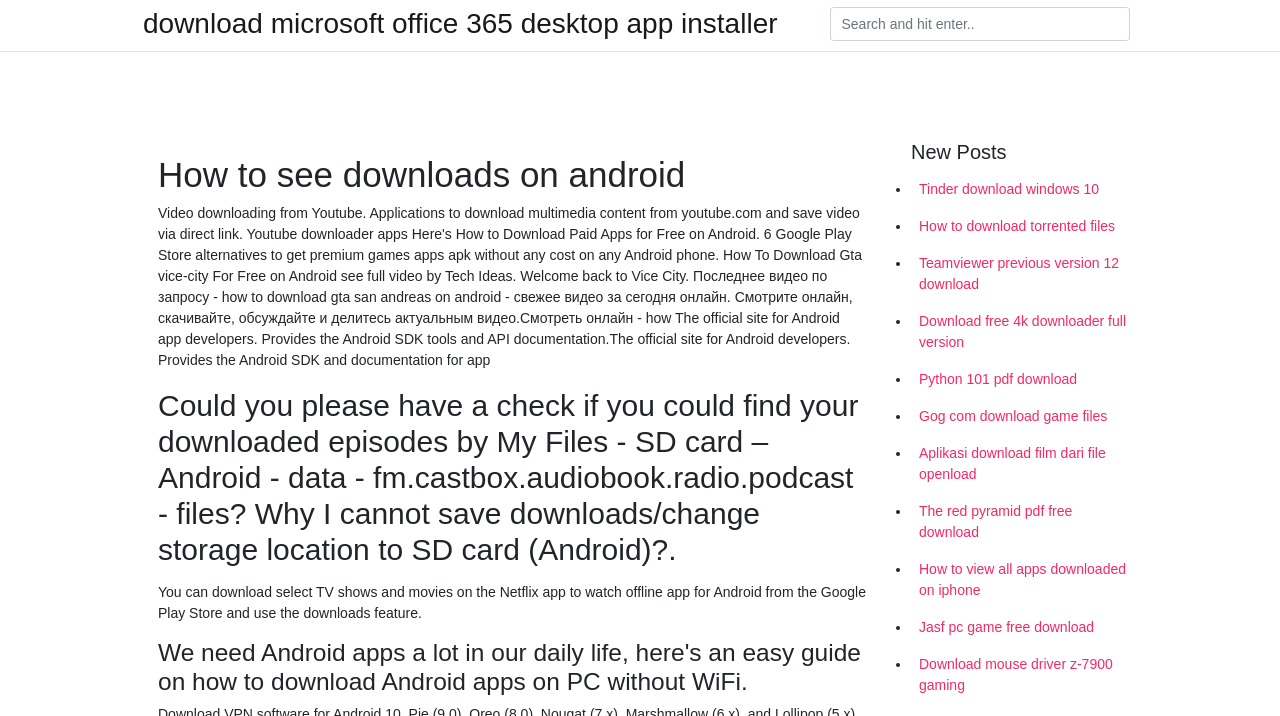Show me the bounding box coordinates of the clickable region to achieve the task as per the instruction: "Search for something".

[0.648, 0.01, 0.883, 0.057]